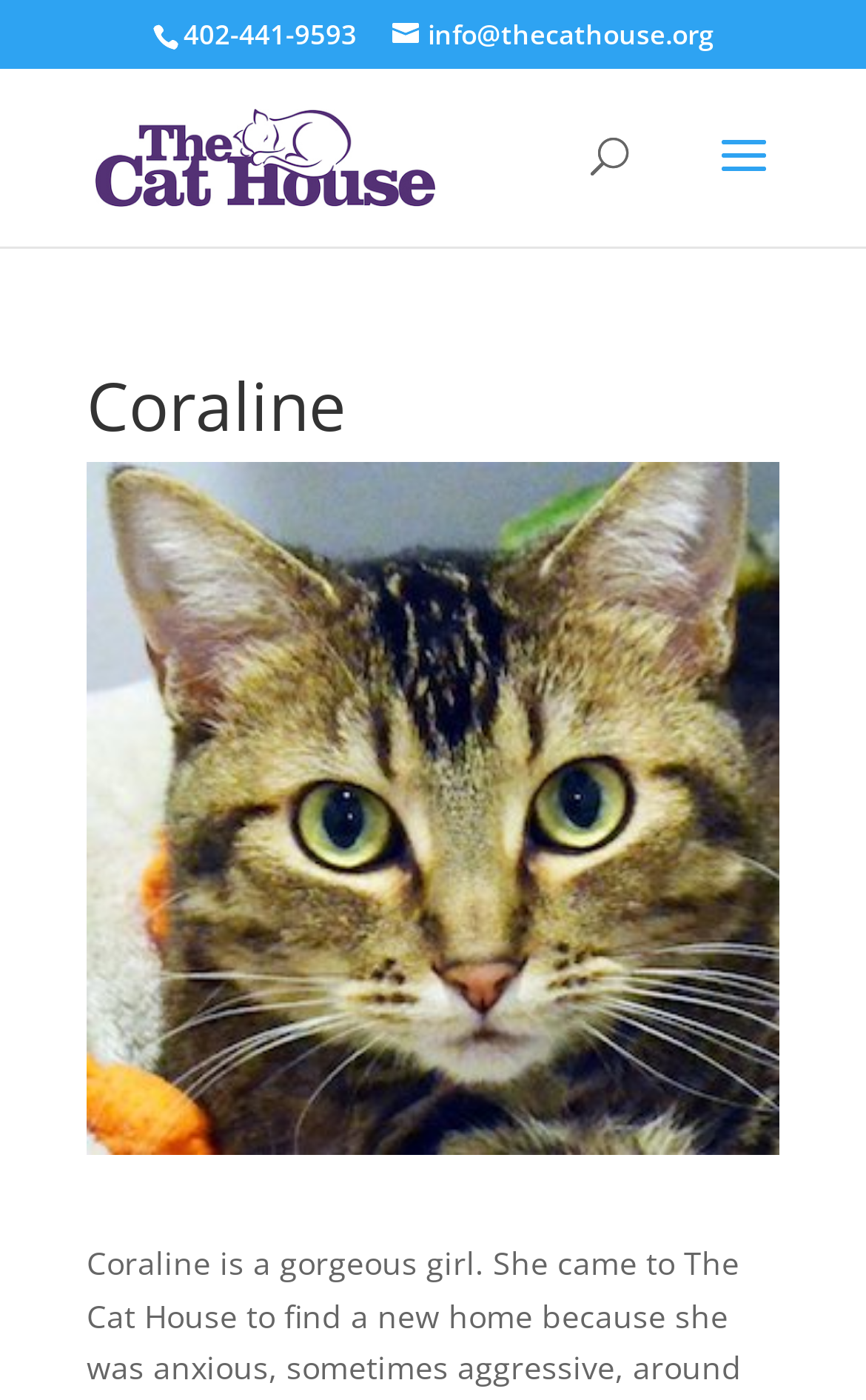Find the bounding box coordinates for the UI element that matches this description: "name="s" placeholder="Search …" title="Search for:"".

[0.463, 0.048, 0.823, 0.052]